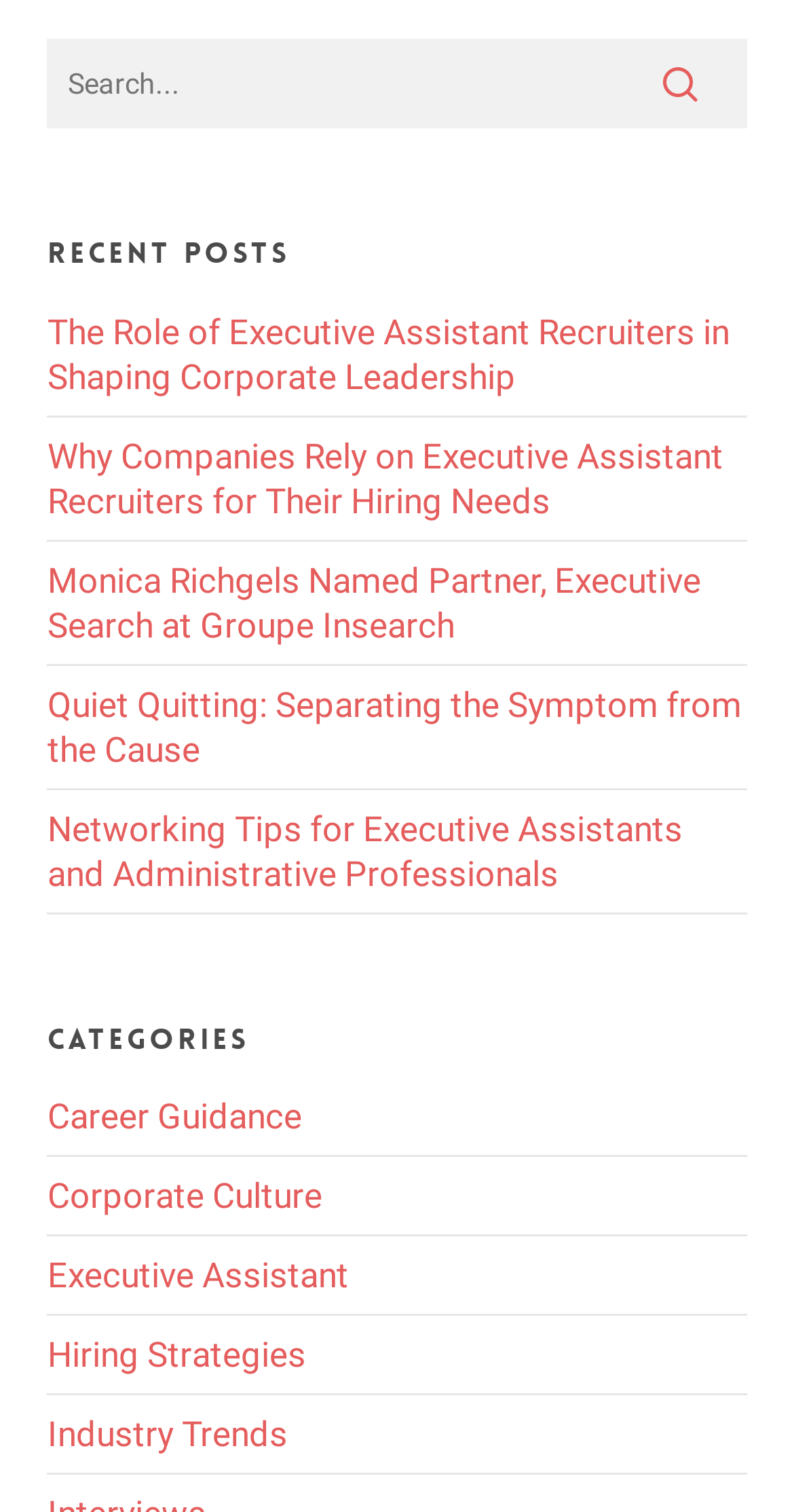Provide the bounding box coordinates of the UI element this sentence describes: "Search".

[0.778, 0.024, 0.94, 0.088]